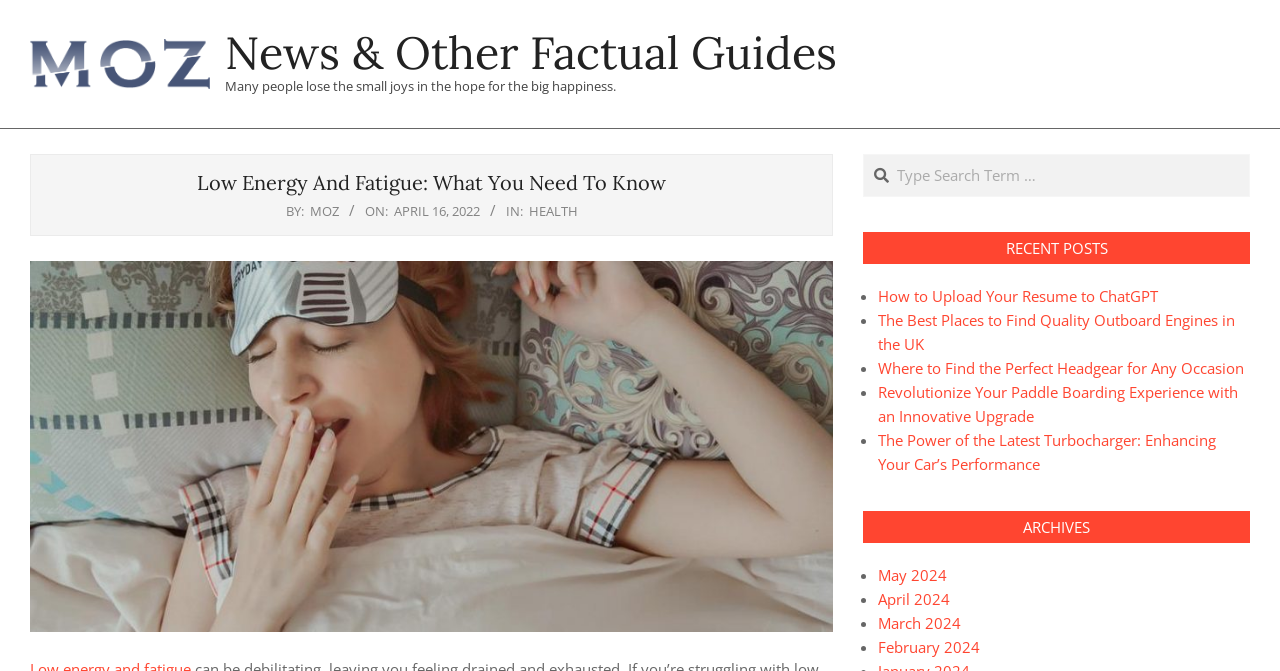Summarize the webpage with intricate details.

This webpage is about an article titled "Low Energy And Fatigue: What You Need To Know" from the "News & Other Factual Guides" section. At the top-left corner, there is a Moz logo, accompanied by a link to "News & Other Factual Guides". Below this, there is a quote "Many people lose the small joys in the hope for the big happiness." 

The main article title "Low Energy And Fatigue: What You Need To Know" is prominently displayed in the middle of the top section. Below this, there is information about the author, "MOZ", and the publication date, "Saturday, April 16, 2022, 11:25 am", categorized under "HEALTH". 

On the right side, there is a search bar with a placeholder text "Type Search Term …". Below this, there is a section titled "RECENT POSTS" that lists five recent articles, each with a bullet point and a link to the article. The articles are about various topics, including uploading resumes to ChatGPT, finding outboard engines in the UK, and paddle boarding.

Further down, there is a section titled "ARCHIVES" that lists four months, from May 2024 to February 2024, each with a bullet point and a link to the archive for that month.